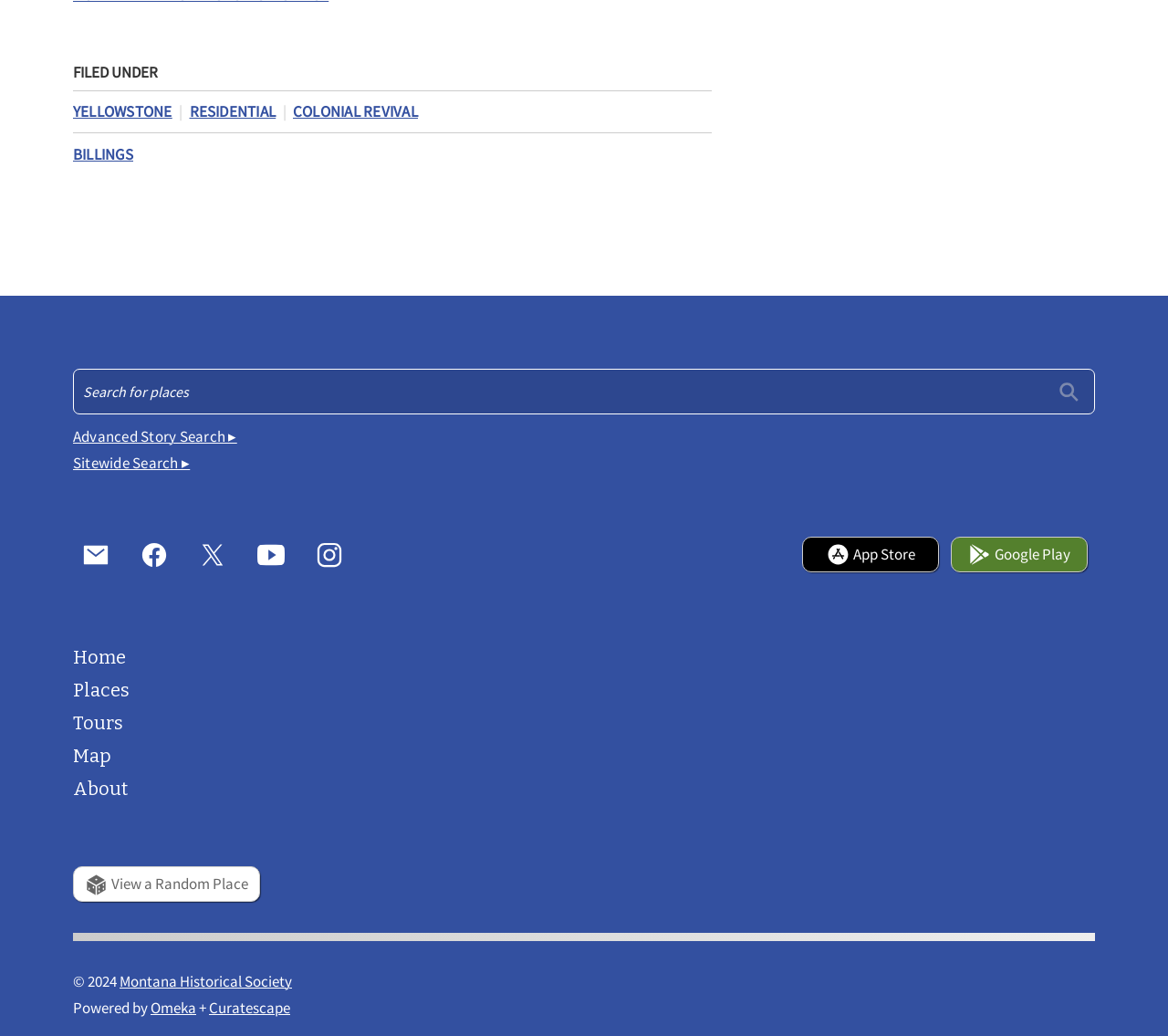Please analyze the image and give a detailed answer to the question:
What type of architecture is mentioned?

The webpage mentions 'Colonial Revival' as one of the links under the 'FILED UNDER' heading, indicating that it is a type of architecture.